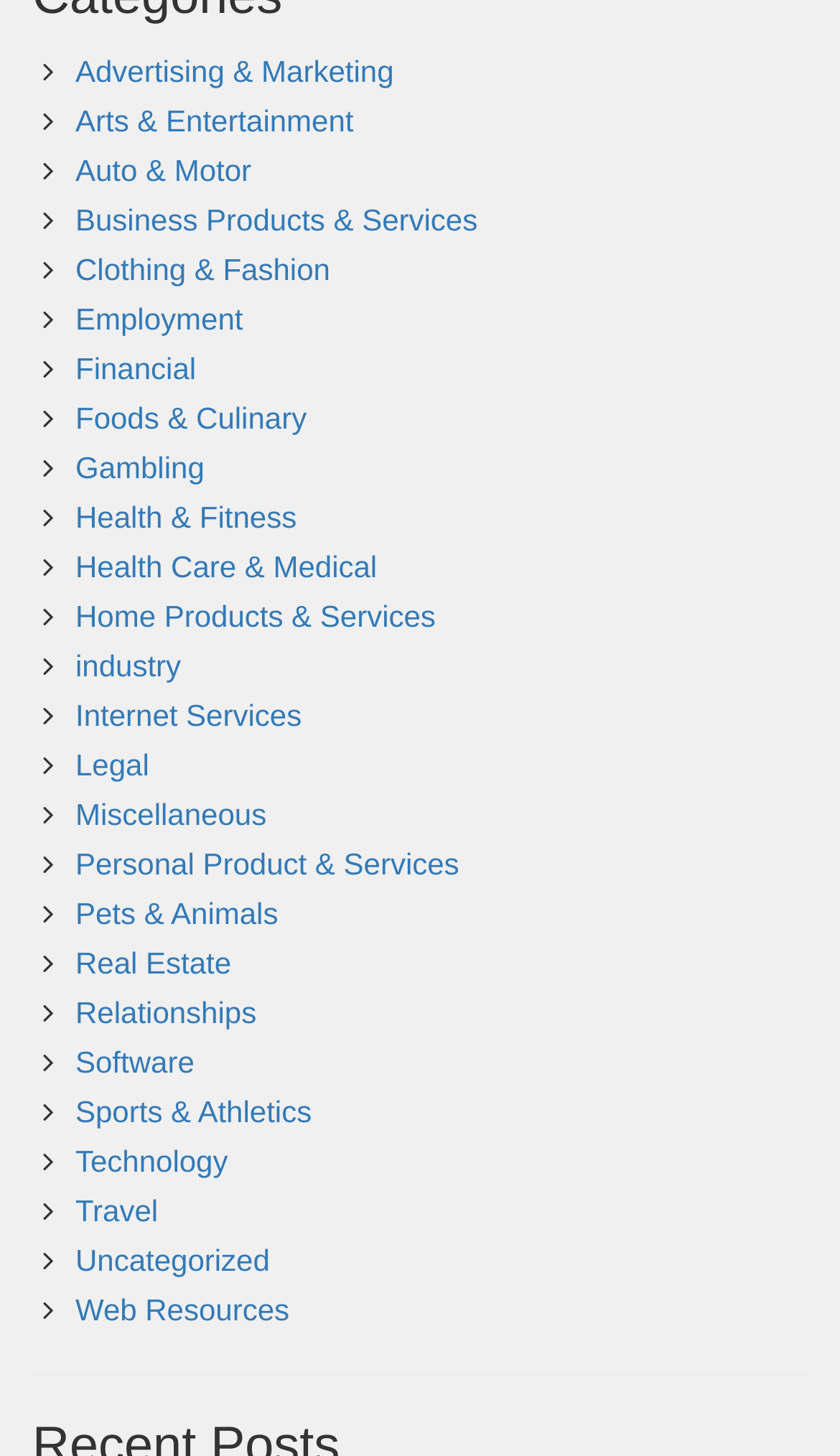Can you show the bounding box coordinates of the region to click on to complete the task described in the instruction: "Discover Web Resources"?

[0.09, 0.887, 0.344, 0.911]